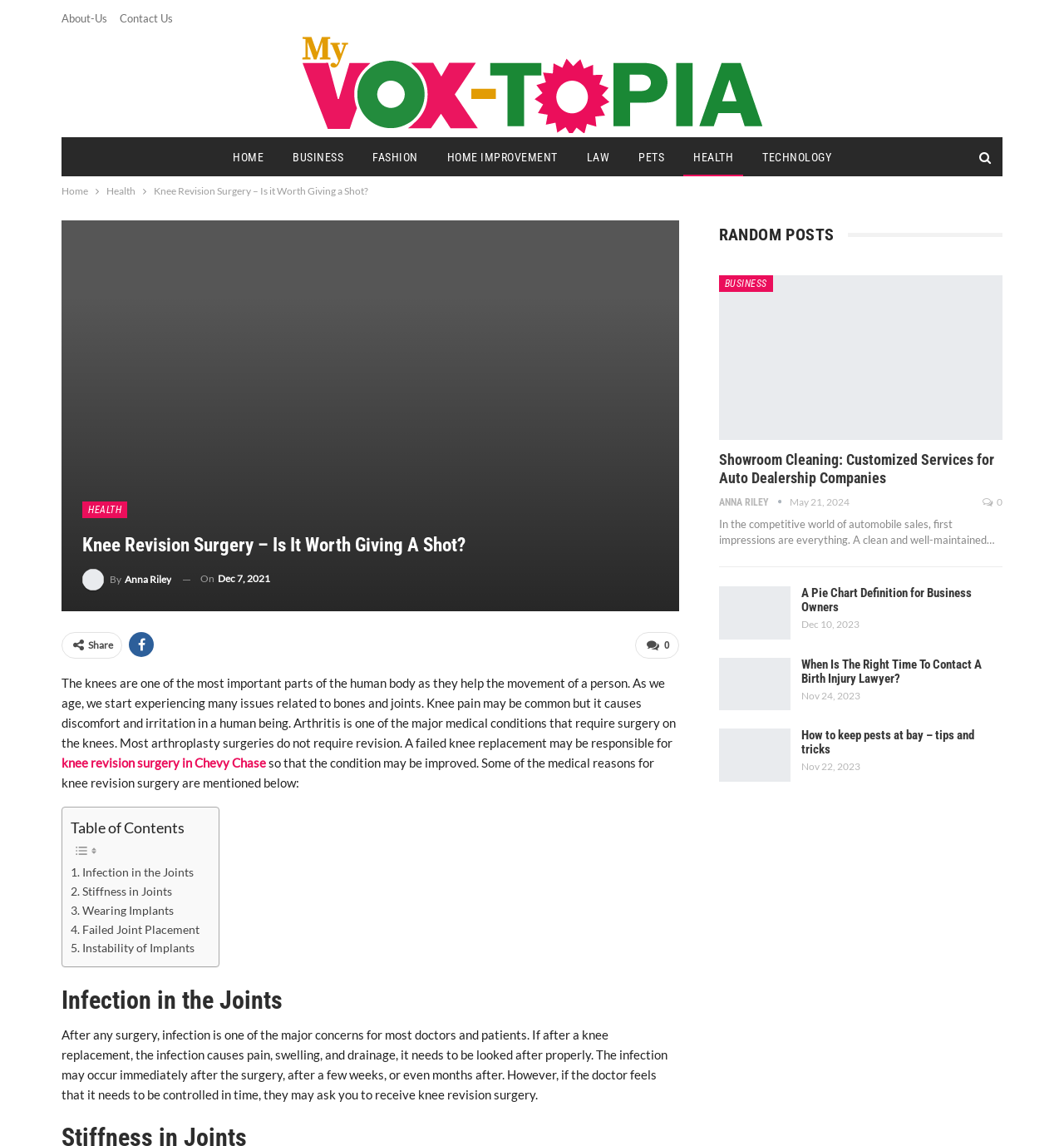What is the purpose of knee revision surgery?
Please answer the question with a detailed response using the information from the screenshot.

The purpose of knee revision surgery can be determined by looking at the text, which states that the surgery is done 'so that the condition may be improved'. This implies that the purpose of the surgery is to improve the condition of the patient.